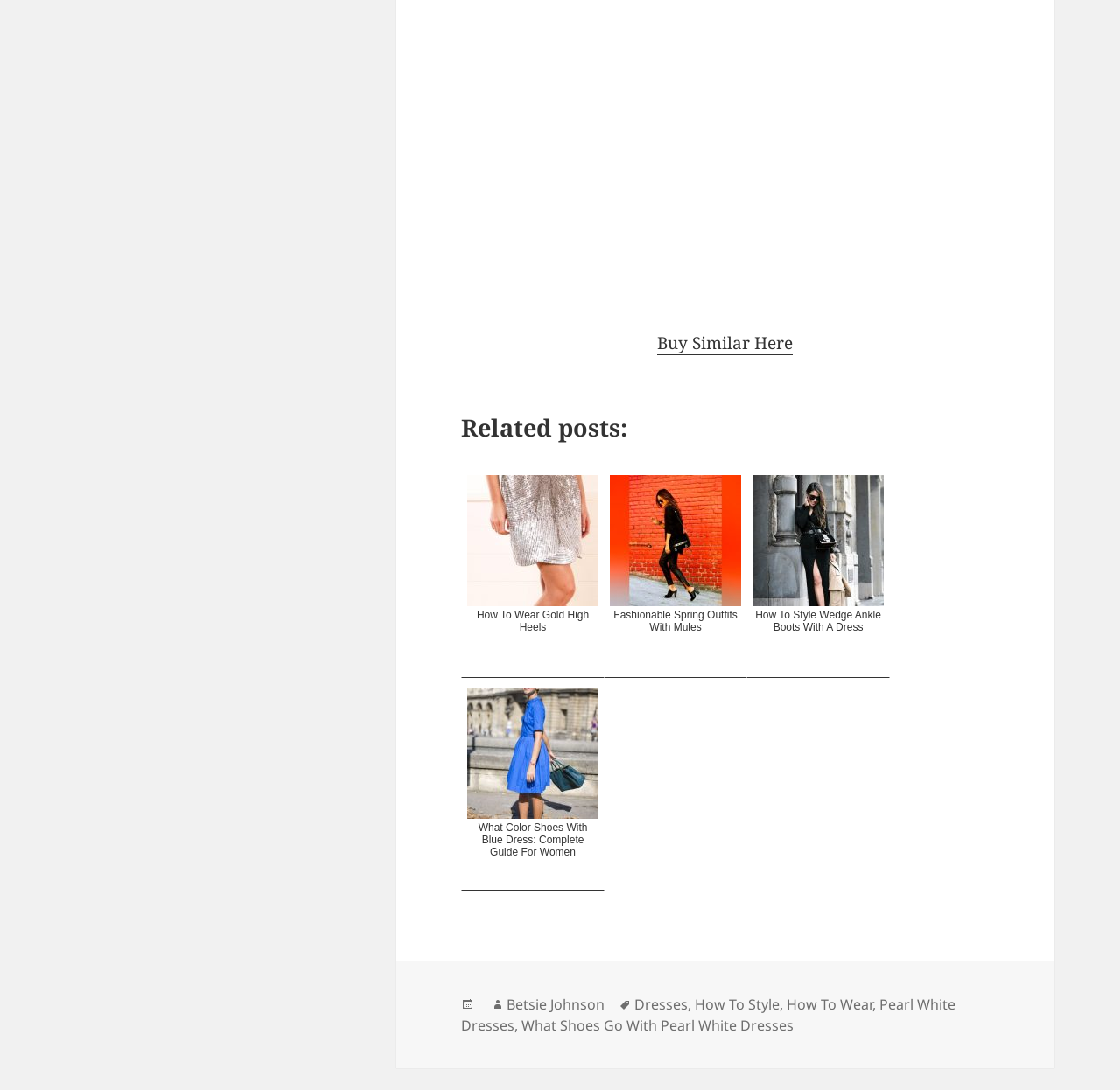Answer the question below in one word or phrase:
What is the topic of the article?

Pearl White Dresses